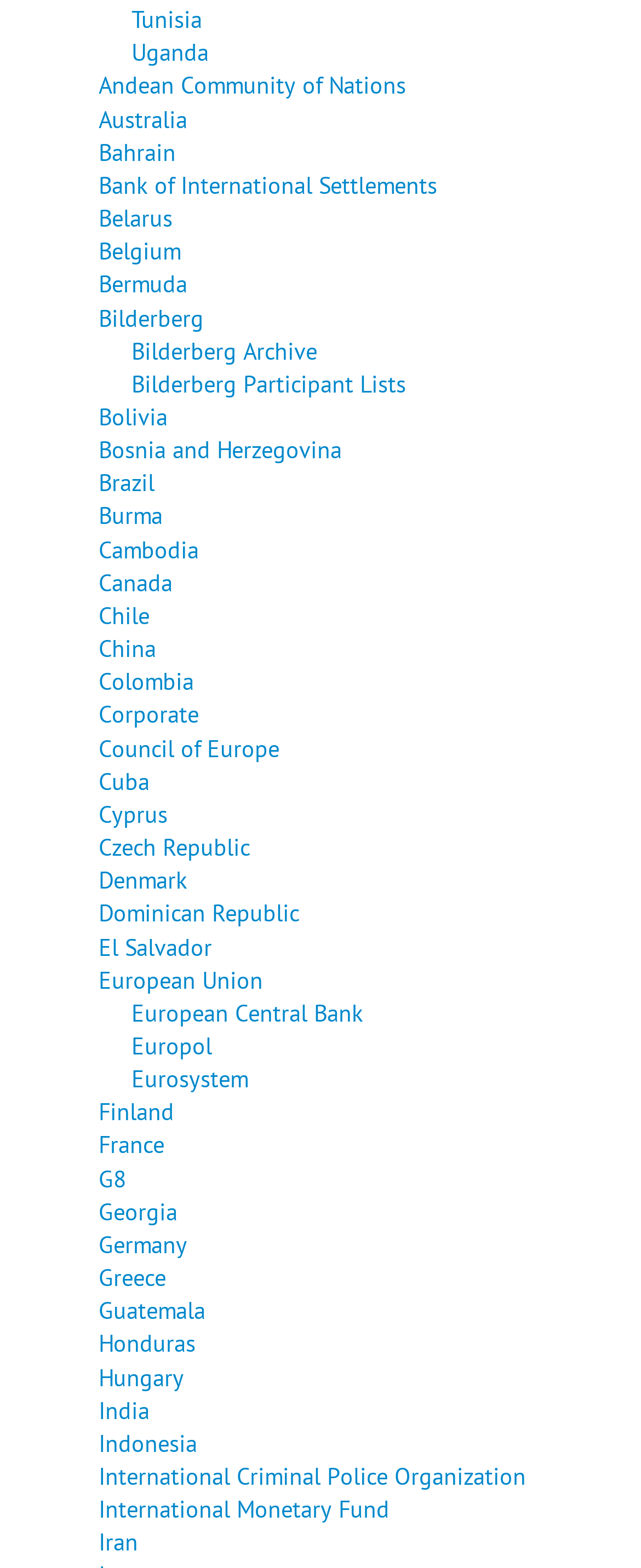Pinpoint the bounding box coordinates of the clickable element to carry out the following instruction: "Explore International Monetary Fund."

[0.154, 0.952, 0.608, 0.972]